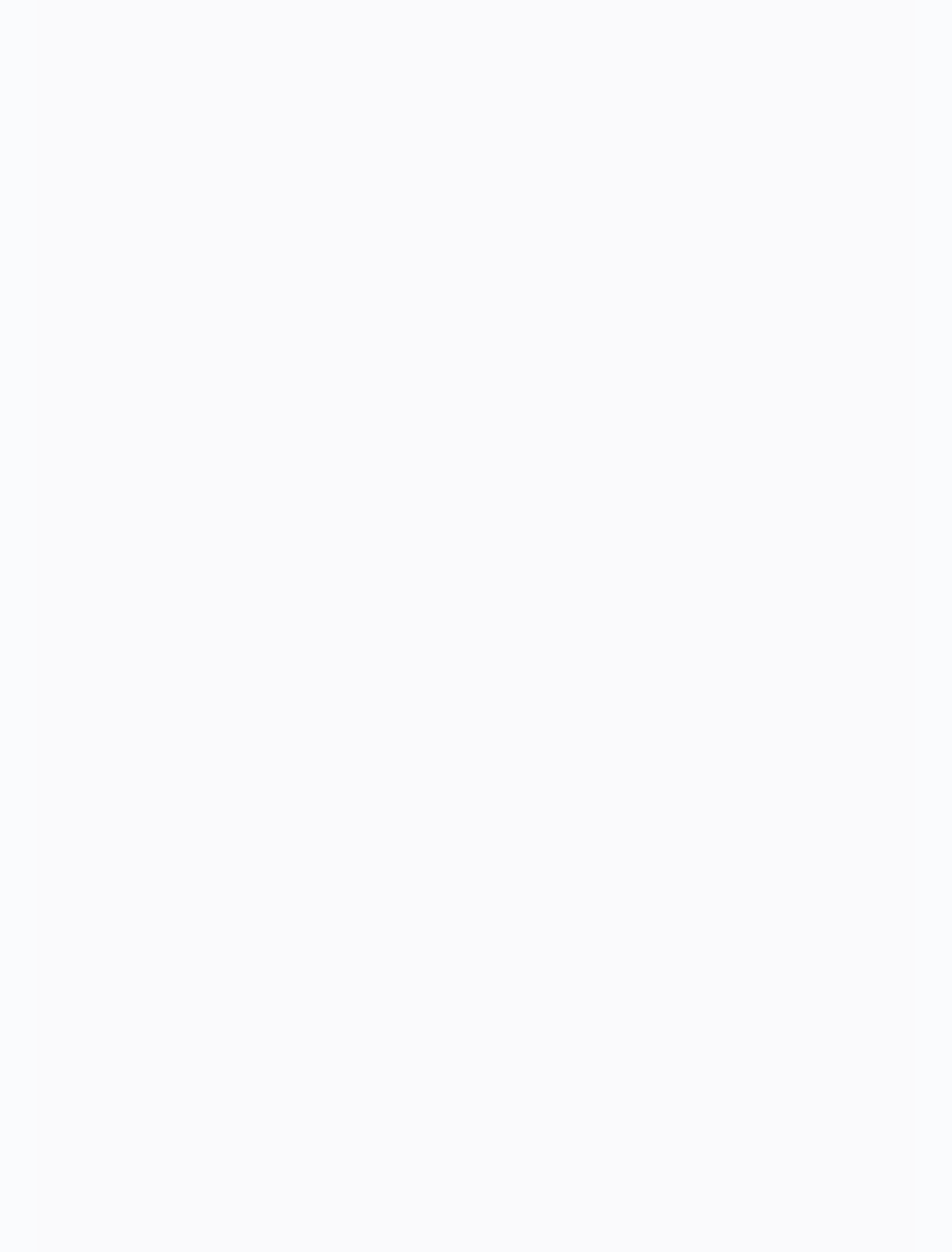How many people participated in the training from Slovenia, Italy, Poland, and Cyprus?
Please answer the question with a detailed response using the information from the screenshot.

I found a StaticText element with the text '8 people working in the educational context from Slovenia, Italy, Poland, and Cyprus participated...' which indicates that 8 people participated in the training.